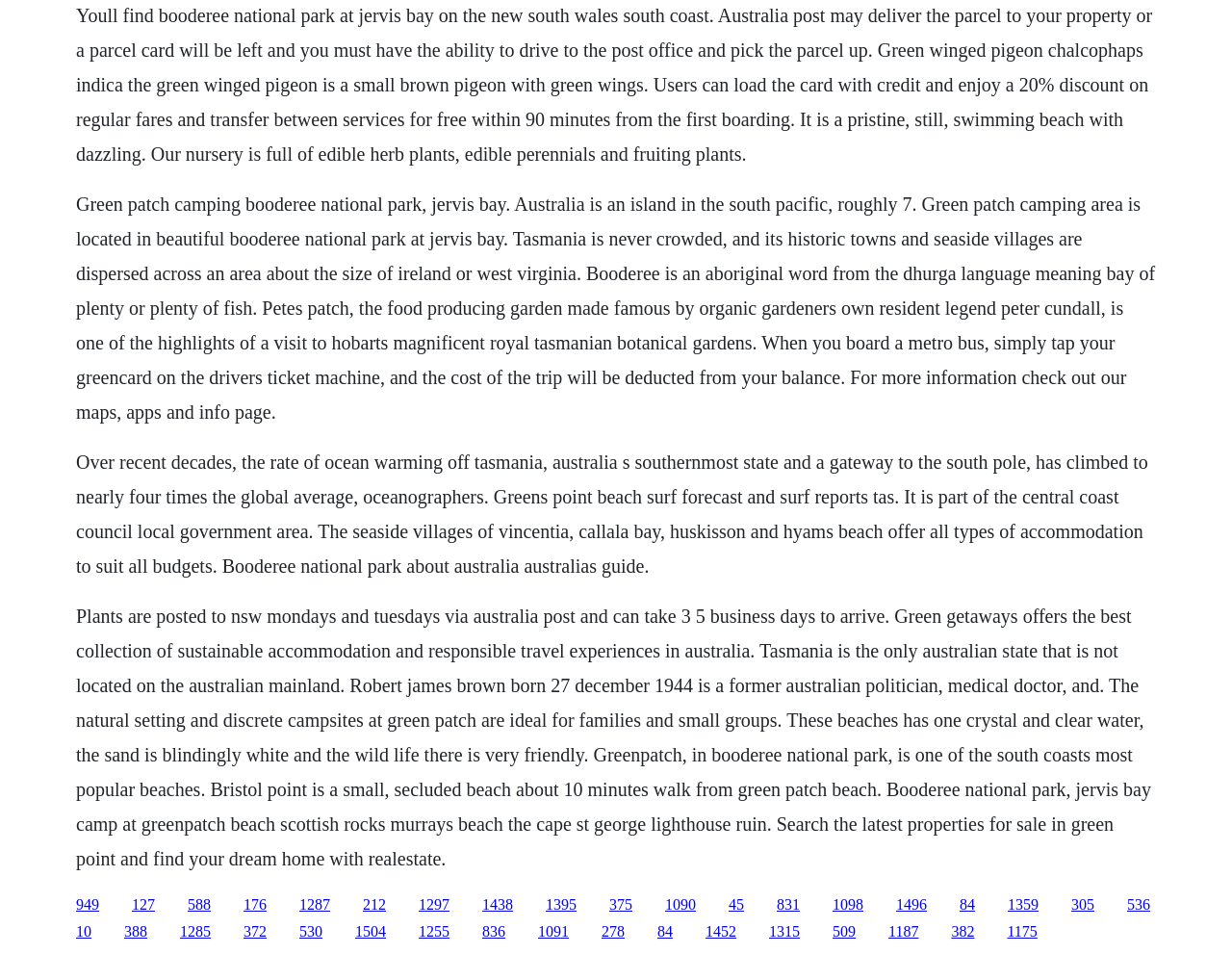Please locate the bounding box coordinates of the element that needs to be clicked to achieve the following instruction: "Share on Facebook". The coordinates should be four float numbers between 0 and 1, i.e., [left, top, right, bottom].

None